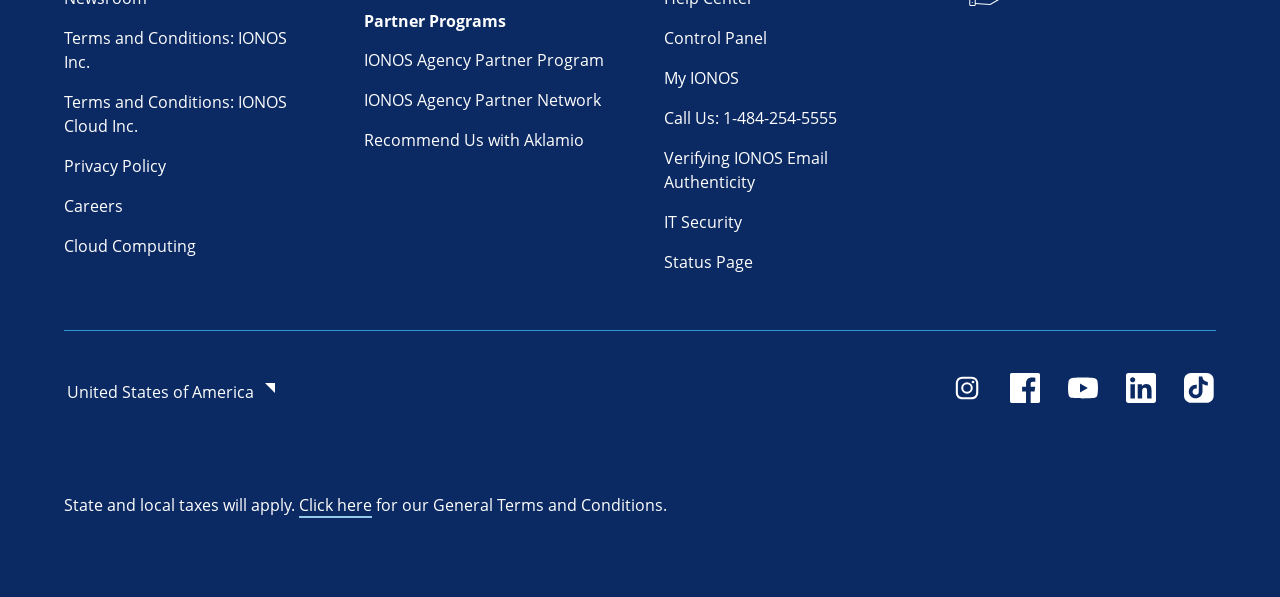Determine the coordinates of the bounding box that should be clicked to complete the instruction: "Follow IONOS on Instagram". The coordinates should be represented by four float numbers between 0 and 1: [left, top, right, bottom].

[0.742, 0.621, 0.769, 0.682]